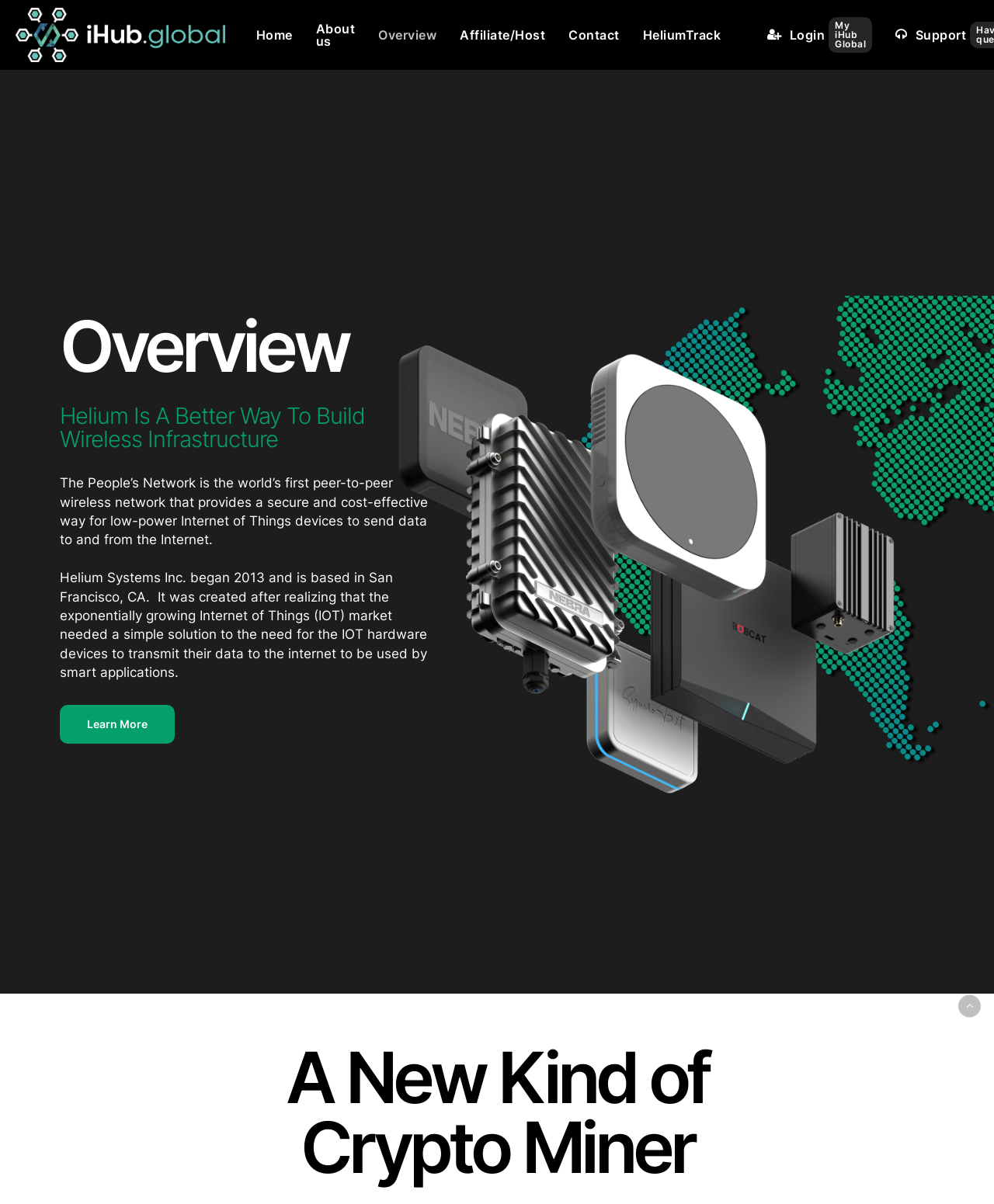Identify the bounding box coordinates of the area you need to click to perform the following instruction: "log in to my iHub Global account".

[0.76, 0.014, 0.889, 0.044]